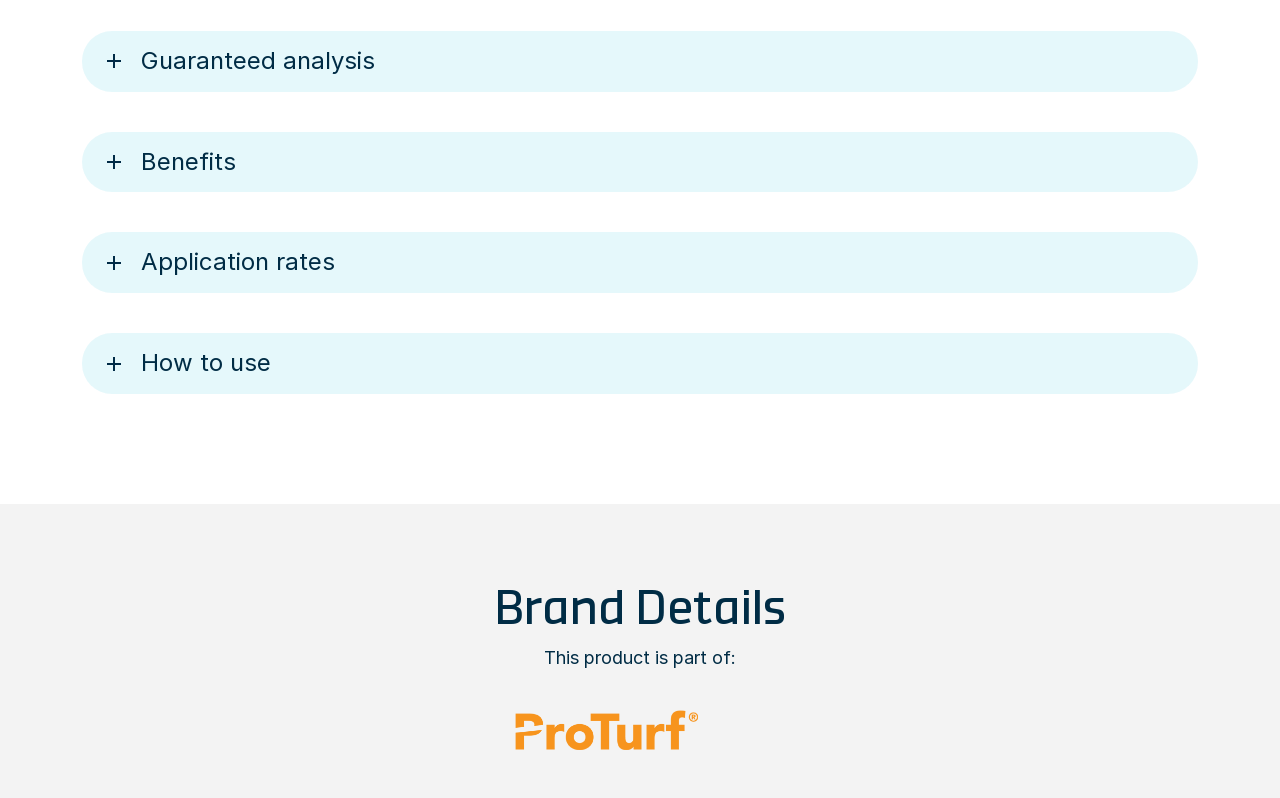Locate the bounding box of the UI element with the following description: "How to use".

[0.064, 0.417, 0.936, 0.494]